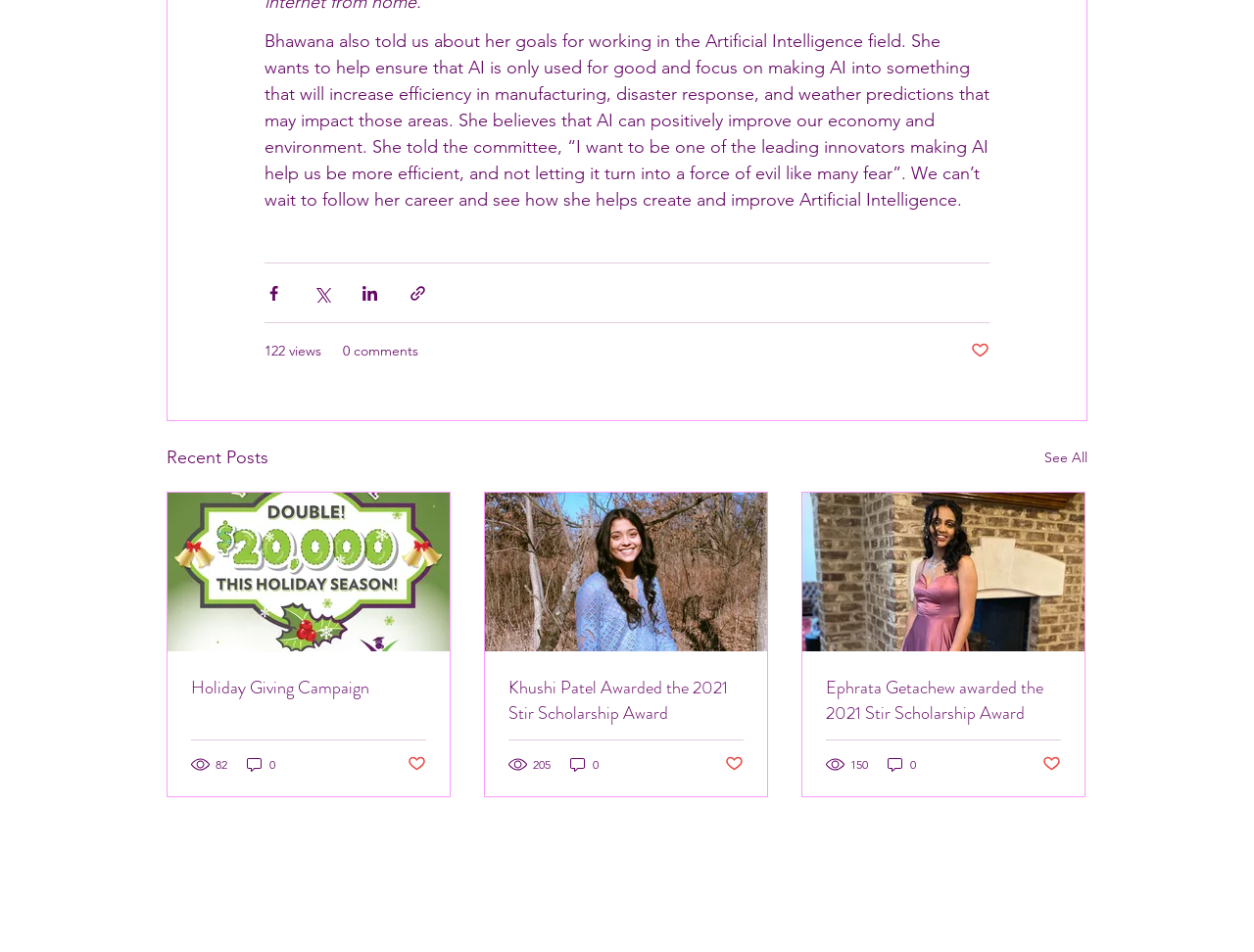Please locate the bounding box coordinates of the region I need to click to follow this instruction: "Share via Facebook".

[0.211, 0.298, 0.226, 0.317]